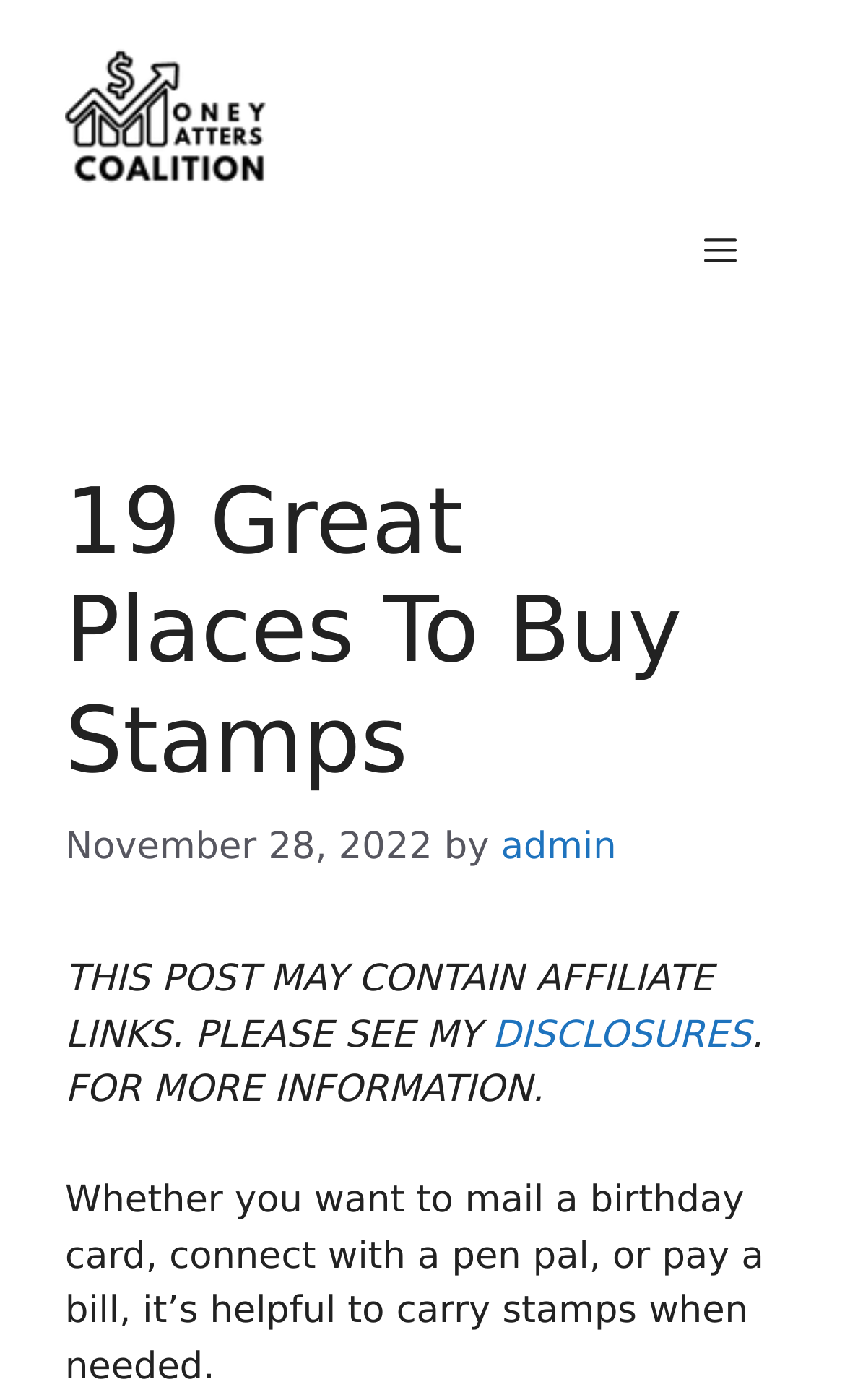Determine the bounding box of the UI component based on this description: "admin". The bounding box coordinates should be four float values between 0 and 1, i.e., [left, top, right, bottom].

[0.593, 0.589, 0.729, 0.62]